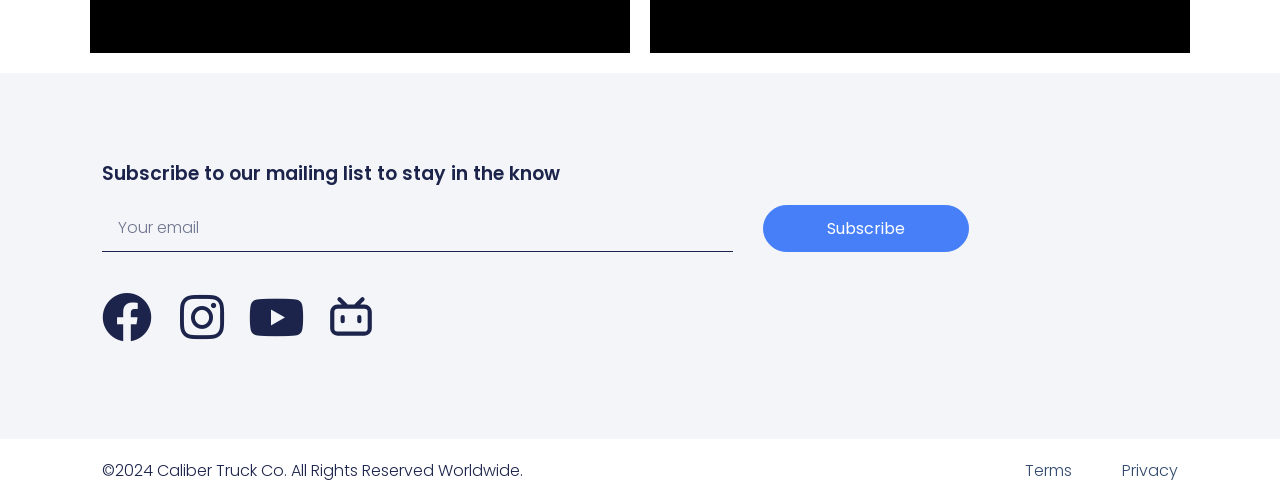What is the purpose of the textbox?
Refer to the screenshot and answer in one word or phrase.

Enter email